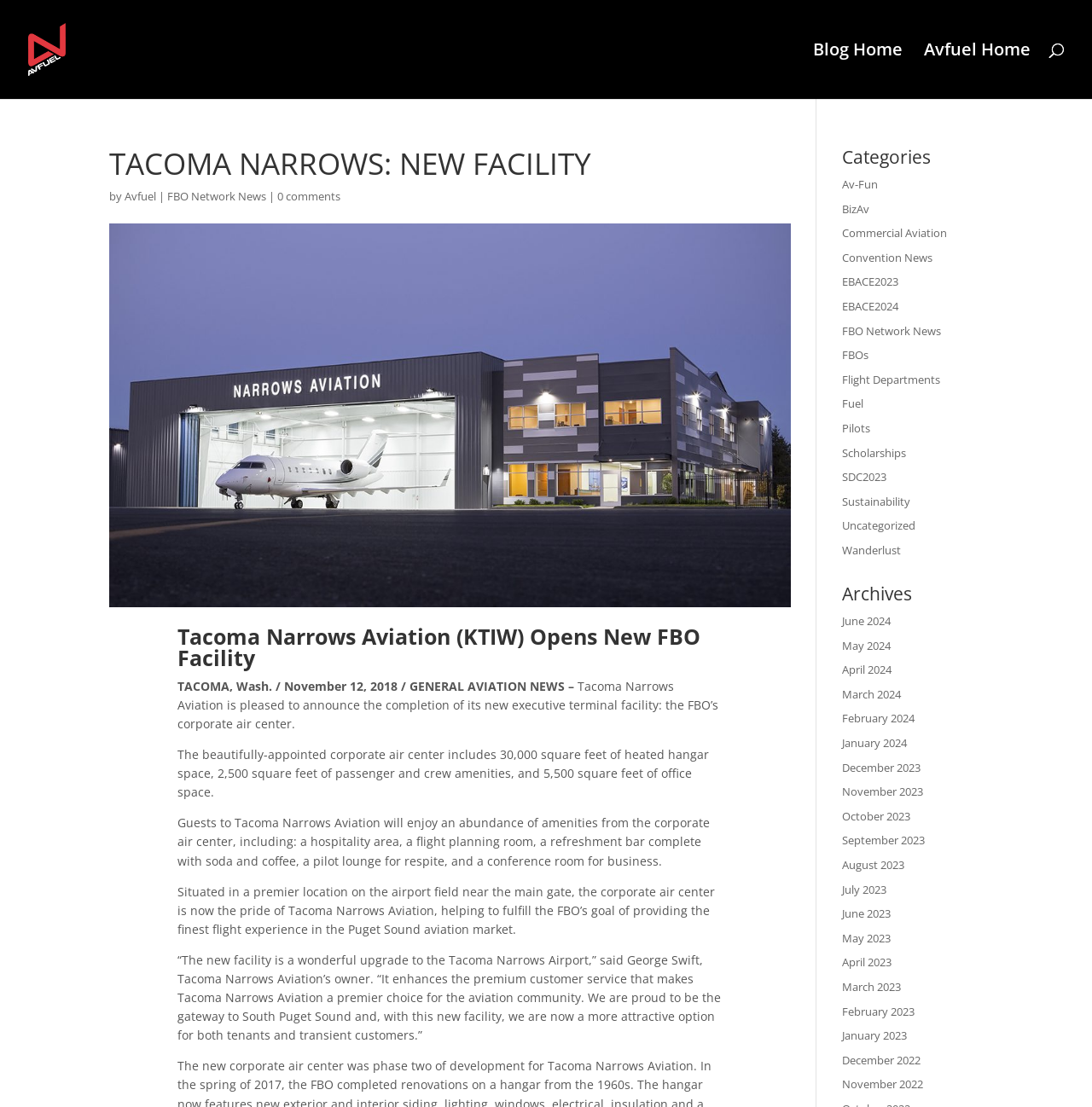Please specify the bounding box coordinates of the element that should be clicked to execute the given instruction: 'View the 'June 2024' archives'. Ensure the coordinates are four float numbers between 0 and 1, expressed as [left, top, right, bottom].

[0.771, 0.554, 0.816, 0.568]